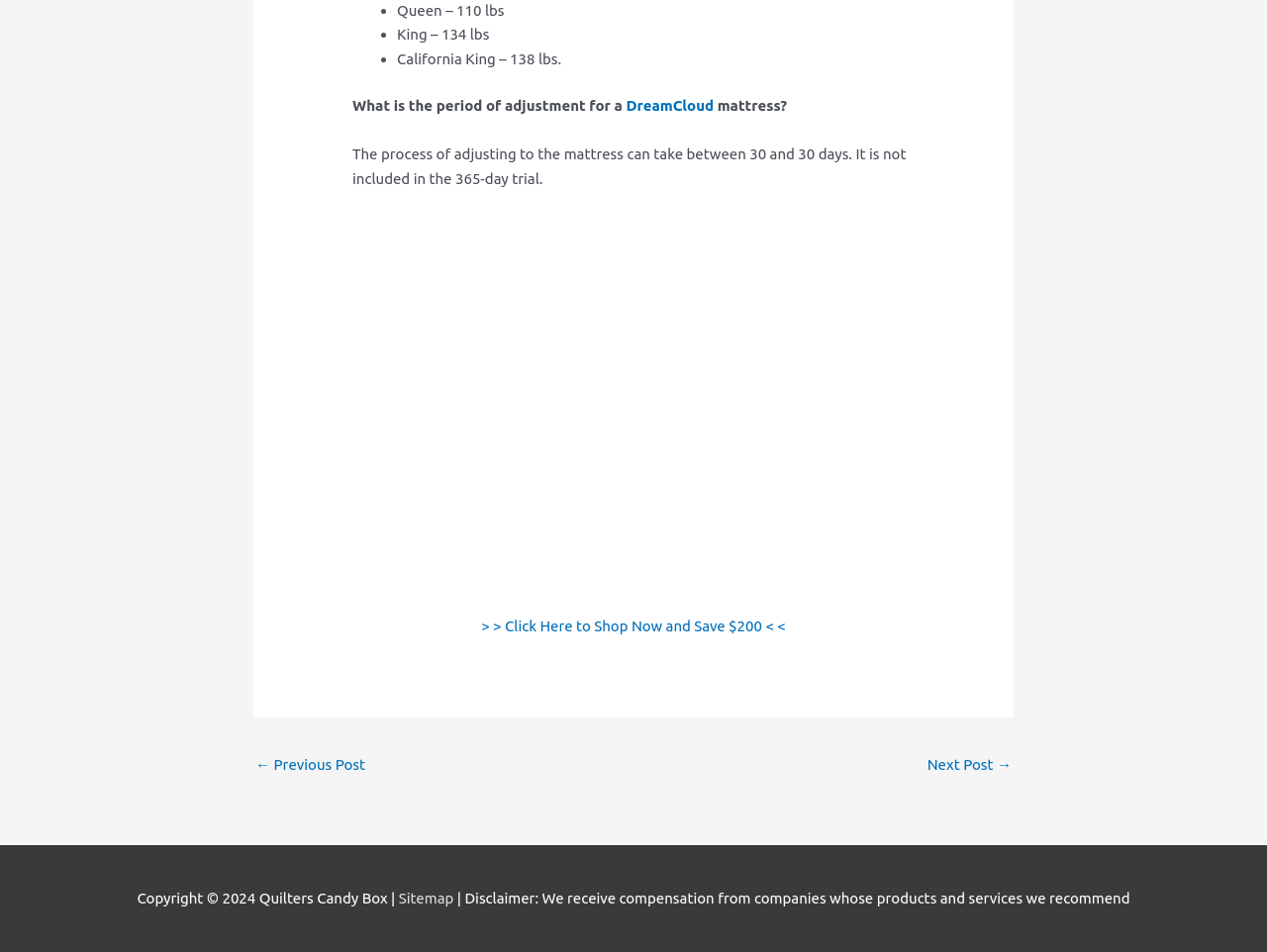What is the weight of a Queen mattress?
Can you provide an in-depth and detailed response to the question?

The webpage lists the weights of different mattress sizes, including Queen, King, and California King. According to the list, a Queen mattress weighs 110 lbs.